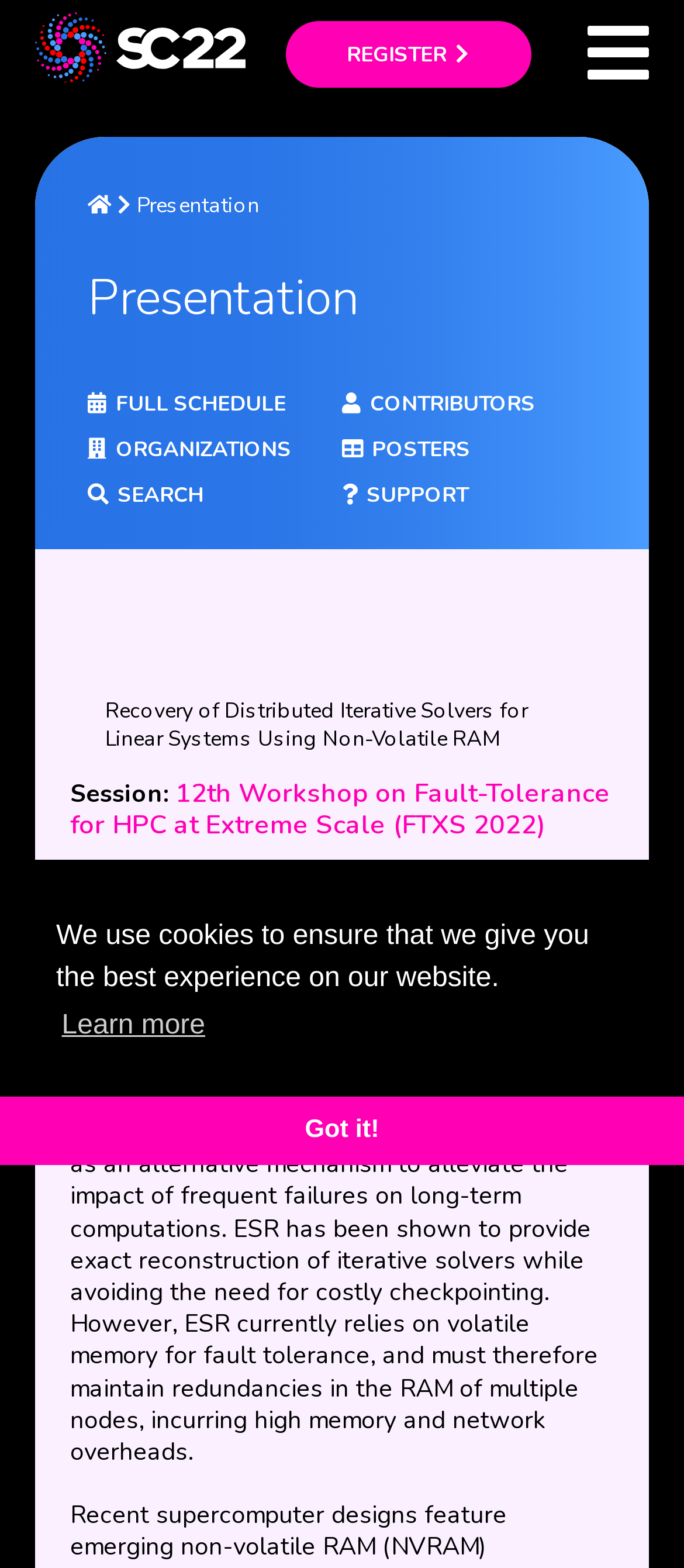Please identify the bounding box coordinates for the region that you need to click to follow this instruction: "go back to top".

[0.821, 0.665, 0.949, 0.721]